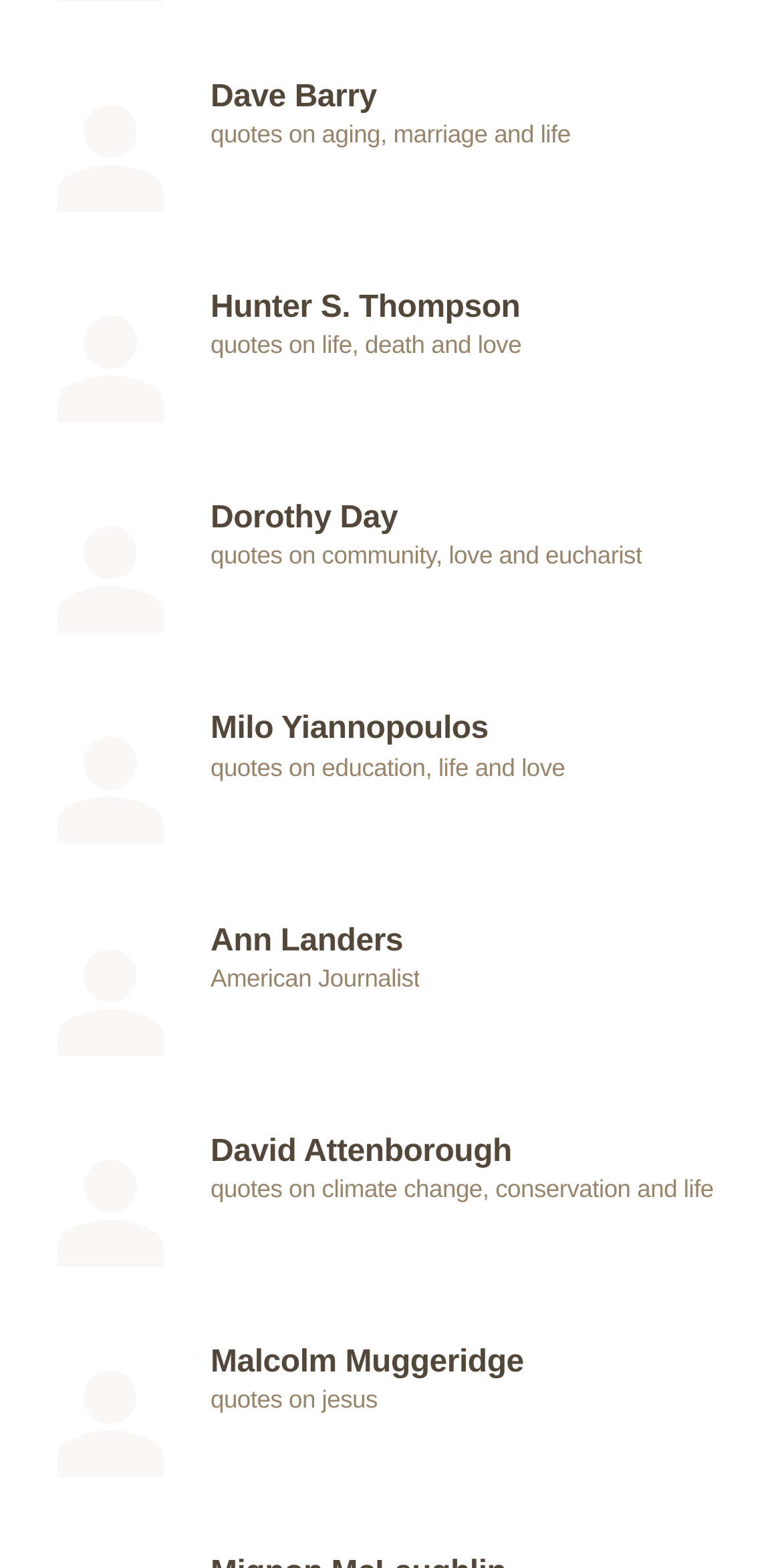Pinpoint the bounding box coordinates of the element that must be clicked to accomplish the following instruction: "Click the menu button". The coordinates should be in the format of four float numbers between 0 and 1, i.e., [left, top, right, bottom].

None